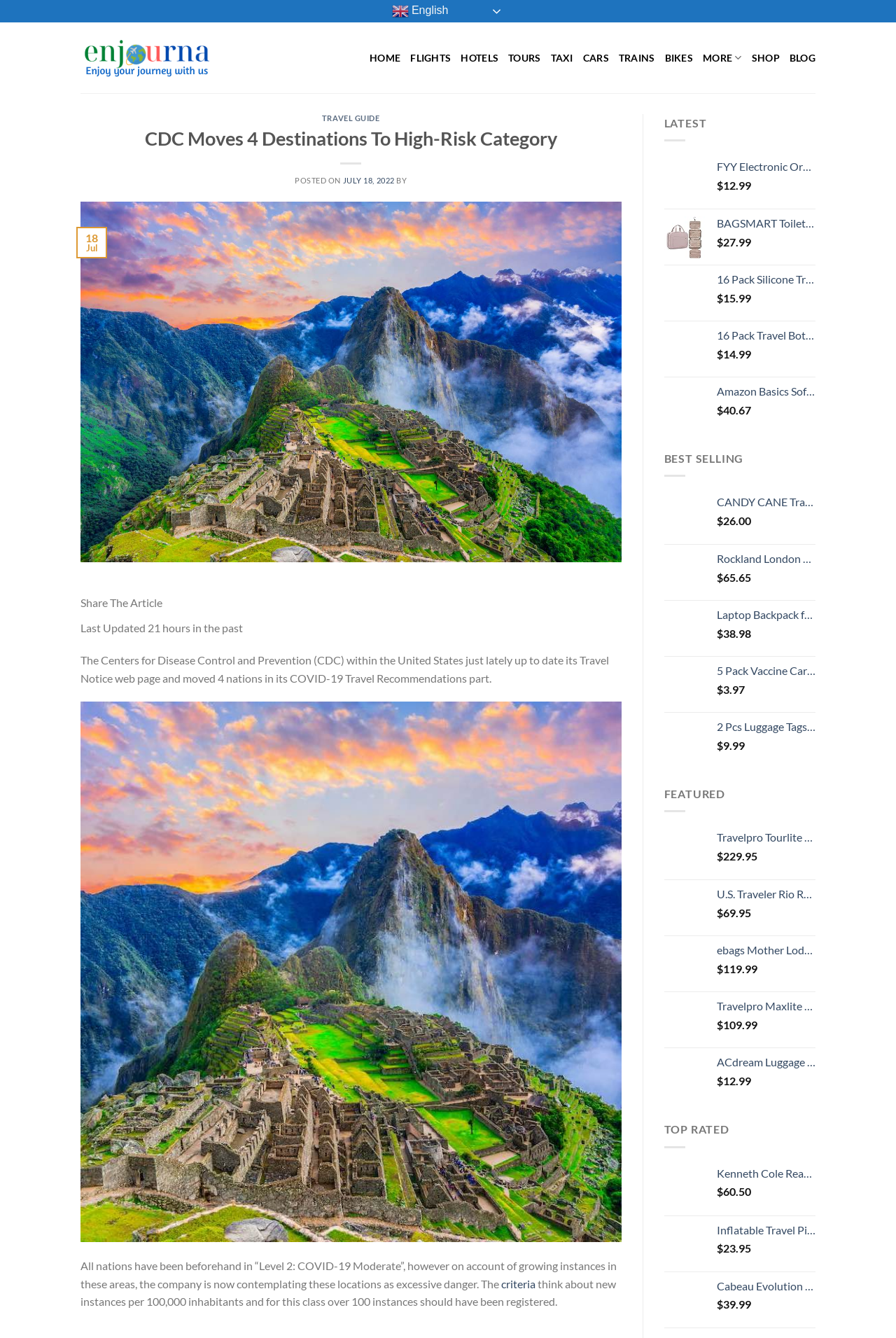Identify the bounding box of the HTML element described here: "parent_node: 18". Provide the coordinates as four float numbers between 0 and 1: [left, top, right, bottom].

[0.09, 0.279, 0.693, 0.289]